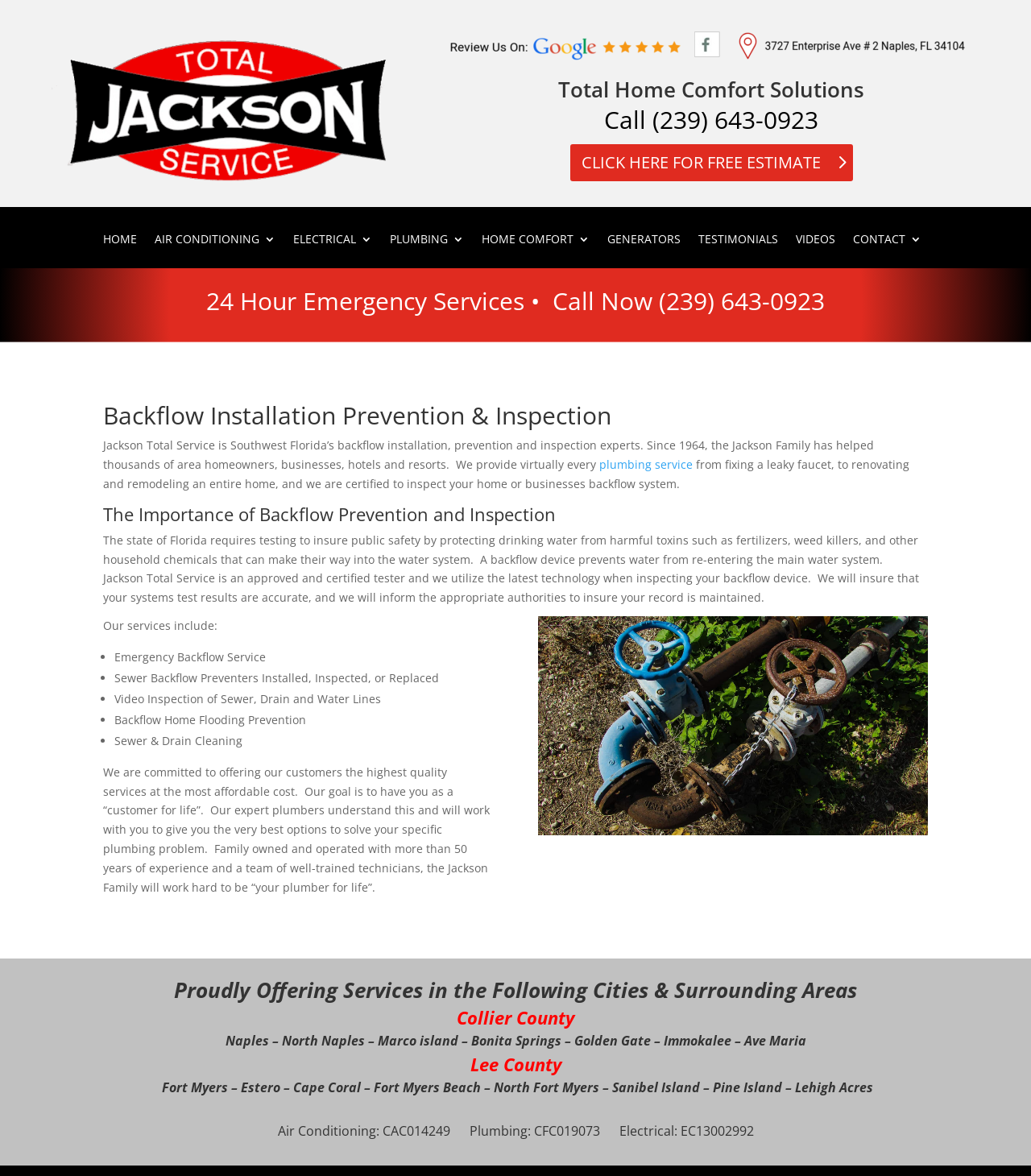Create a detailed description of the webpage's content and layout.

This webpage is about Jackson Total Service, a company that offers backflow installation, inspection, and prevention services for homeowners and businesses in Southwest Florida. 

At the top of the page, there are several links to different sections of the website, including "HOME", "AIR CONDITIONING", "ELECTRICAL", "PLUMBING", "HOME COMFORT", "GENERATORS", "TESTIMONIALS", "VIDEOS", and "CONTACT". 

Below these links, there is a heading that reads "Total Home Comfort Solutions" and a call-to-action to call (239) 643-0923. There is also a link to click for a free estimate.

The main content of the page is divided into sections. The first section introduces the company and its services, stating that they are experts in backflow installation, prevention, and inspection. They provide a range of plumbing services, from fixing leaky faucets to renovating entire homes.

The next section explains the importance of backflow prevention and inspection, stating that it is required by the state of Florida to ensure public safety. The company is an approved and certified tester and uses the latest technology to inspect backflow devices.

The following section lists the services offered by the company, including emergency backflow service, sewer backflow preventers installation, inspection, or replacement, video inspection of sewer, drain, and water lines, backflow home flooding prevention, and sewer and drain cleaning.

There is an image on the page that shows backflow installation, inspection, and testing. 

The final sections of the page list the cities and surrounding areas that the company serves, including Naples, Fort Myers, and surrounding areas in Collier and Lee counties. The company's licenses and certifications are also listed at the bottom of the page.